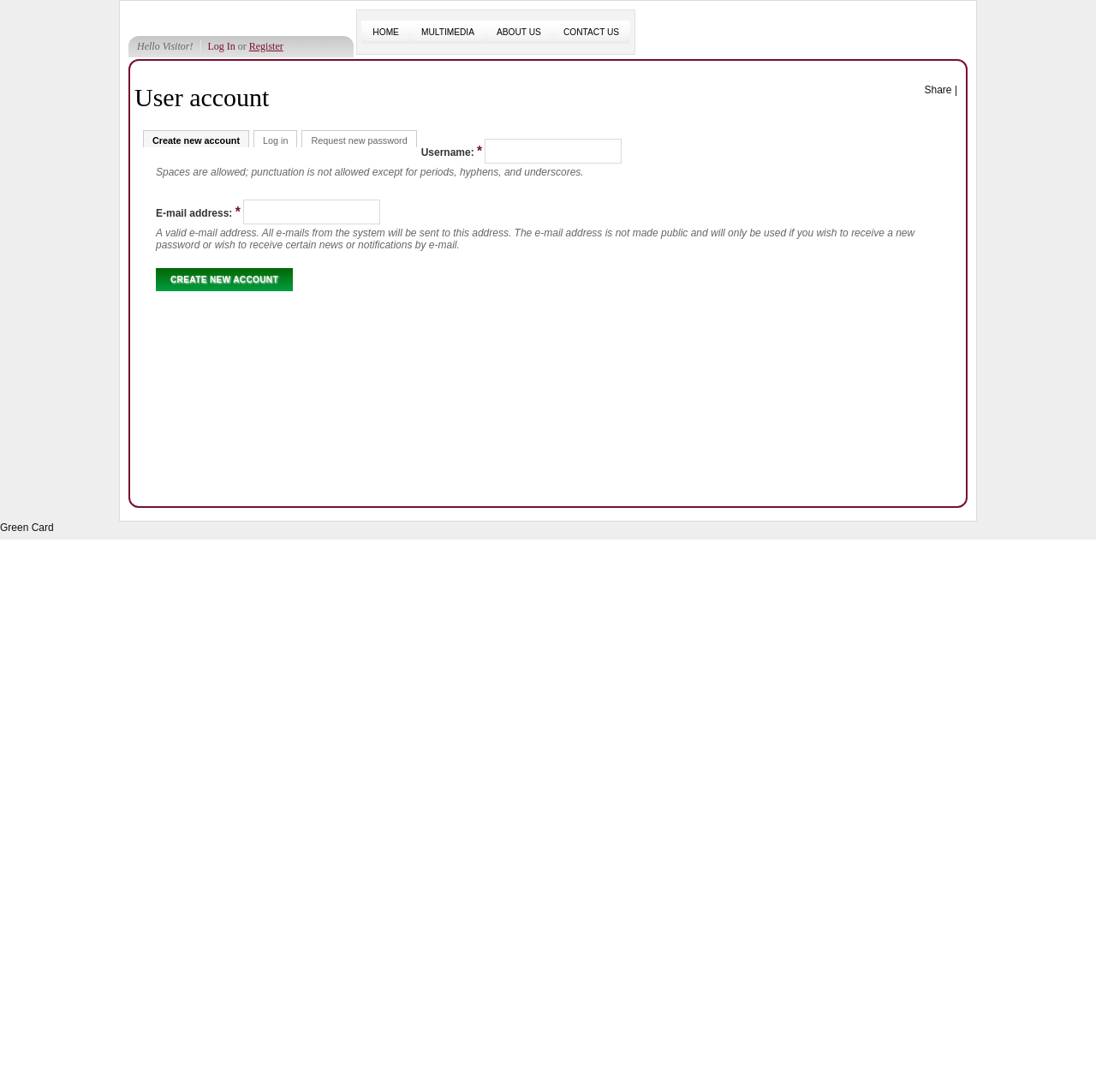Please provide a brief answer to the question using only one word or phrase: 
What is the purpose of this webpage?

User account creation